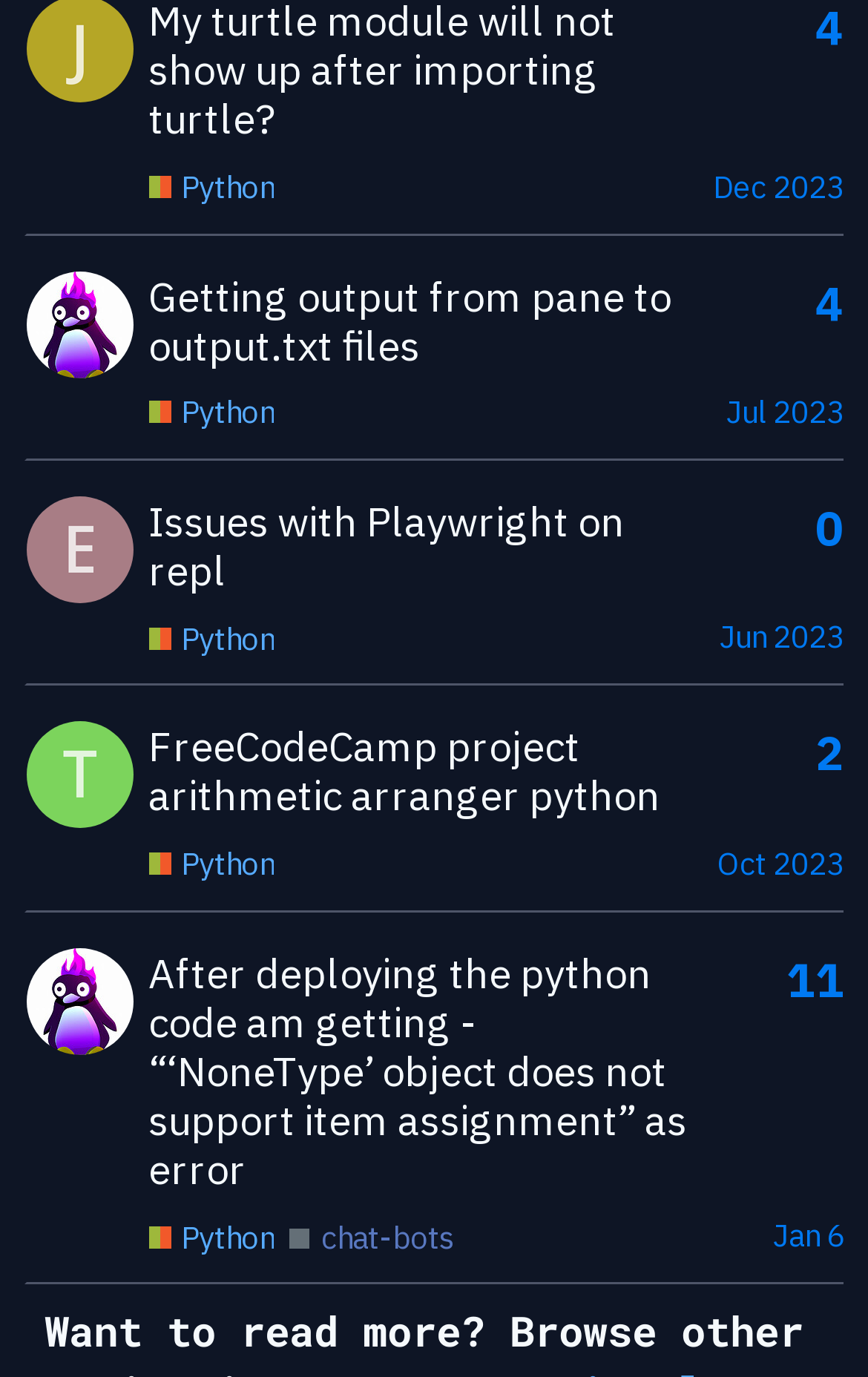Bounding box coordinates are specified in the format (top-left x, top-left y, bottom-right x, bottom-right y). All values are floating point numbers bounded between 0 and 1. Please provide the bounding box coordinate of the region this sentence describes: Issues with Playwright on repl

[0.171, 0.357, 0.72, 0.432]